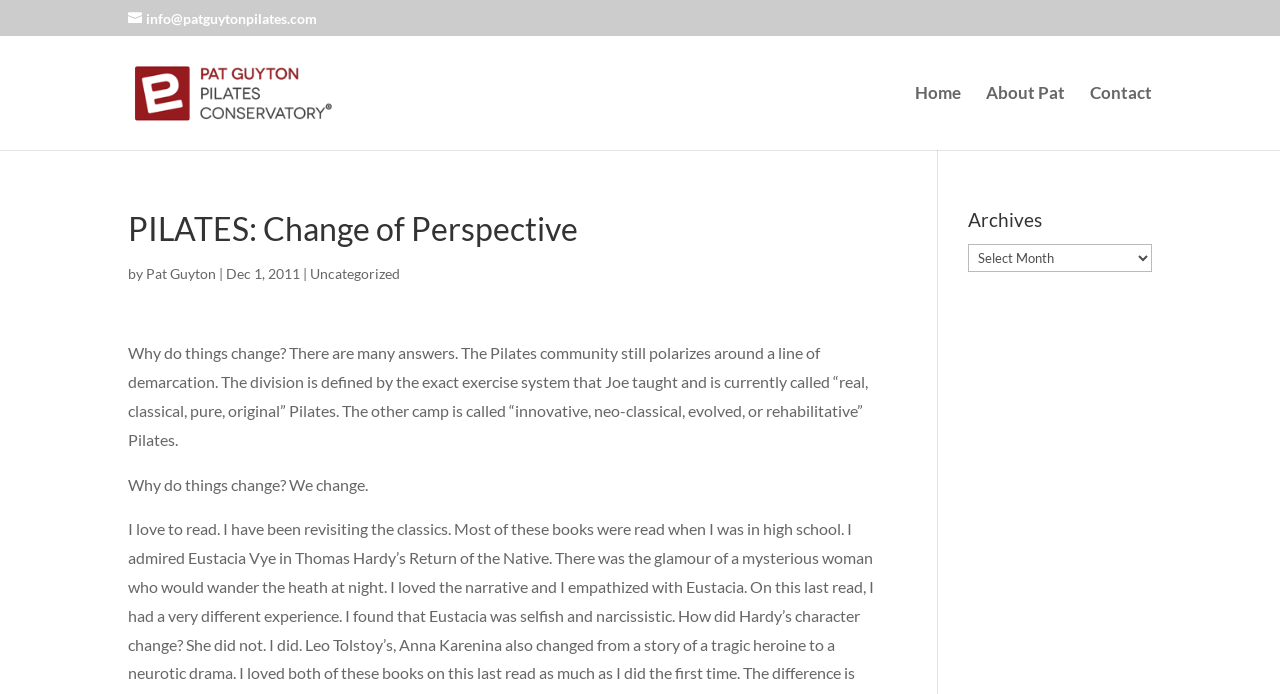Refer to the screenshot and answer the following question in detail:
What is the date of the blog post?

I found the date of the blog post by looking at the StaticText element with the text 'Dec 1, 2011' which is located below the title of the blog post.